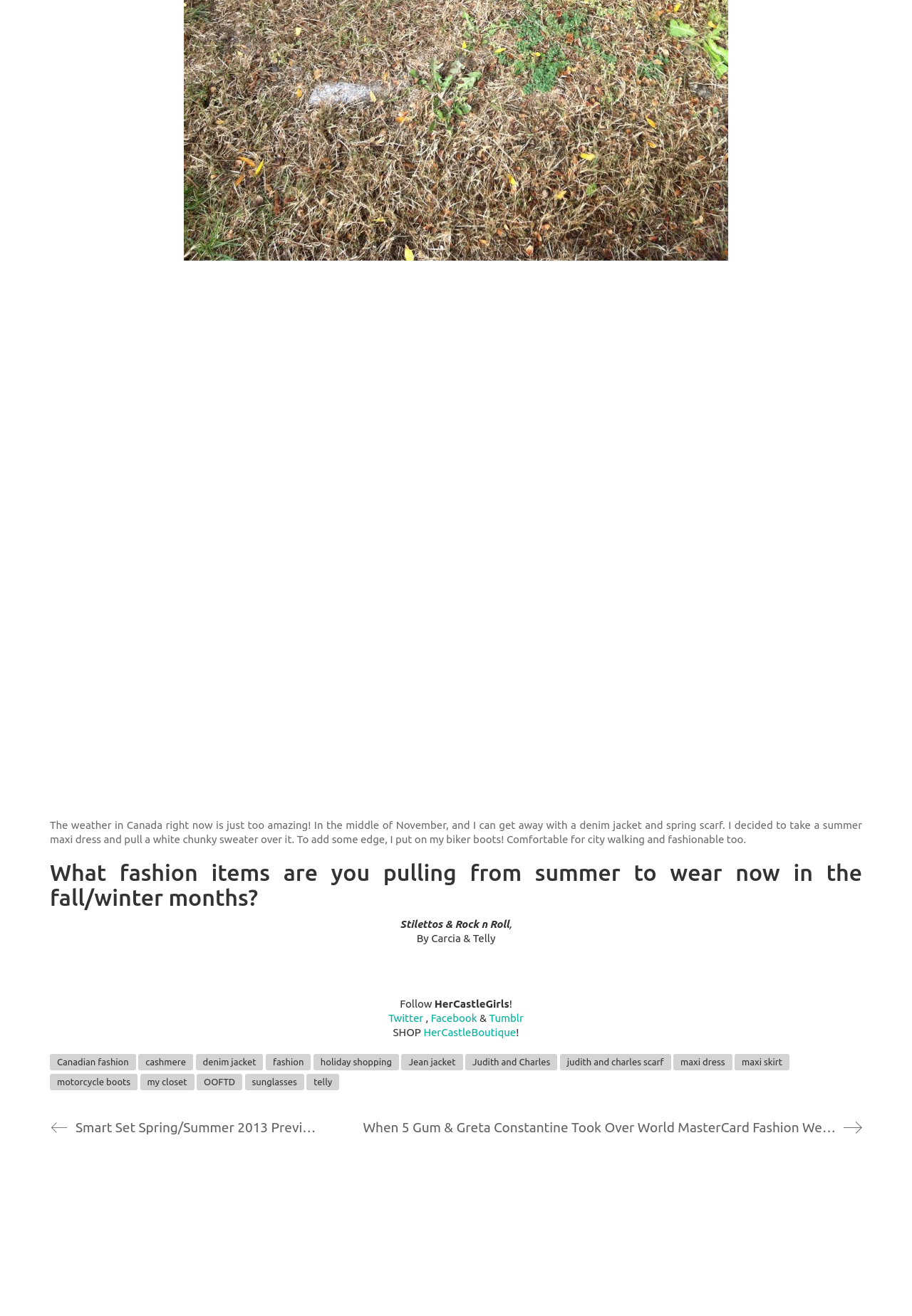Find the bounding box coordinates of the element I should click to carry out the following instruction: "Visit HerCastleBoutique".

[0.464, 0.78, 0.566, 0.789]